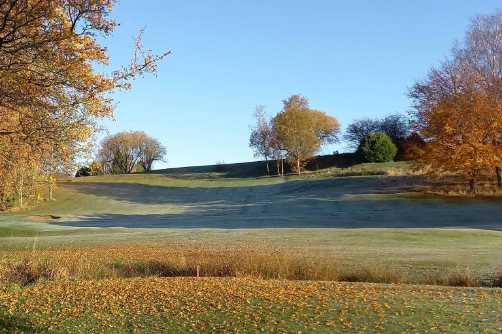Please respond to the question using a single word or phrase:
What is in the background of the image?

Trees and shrubs